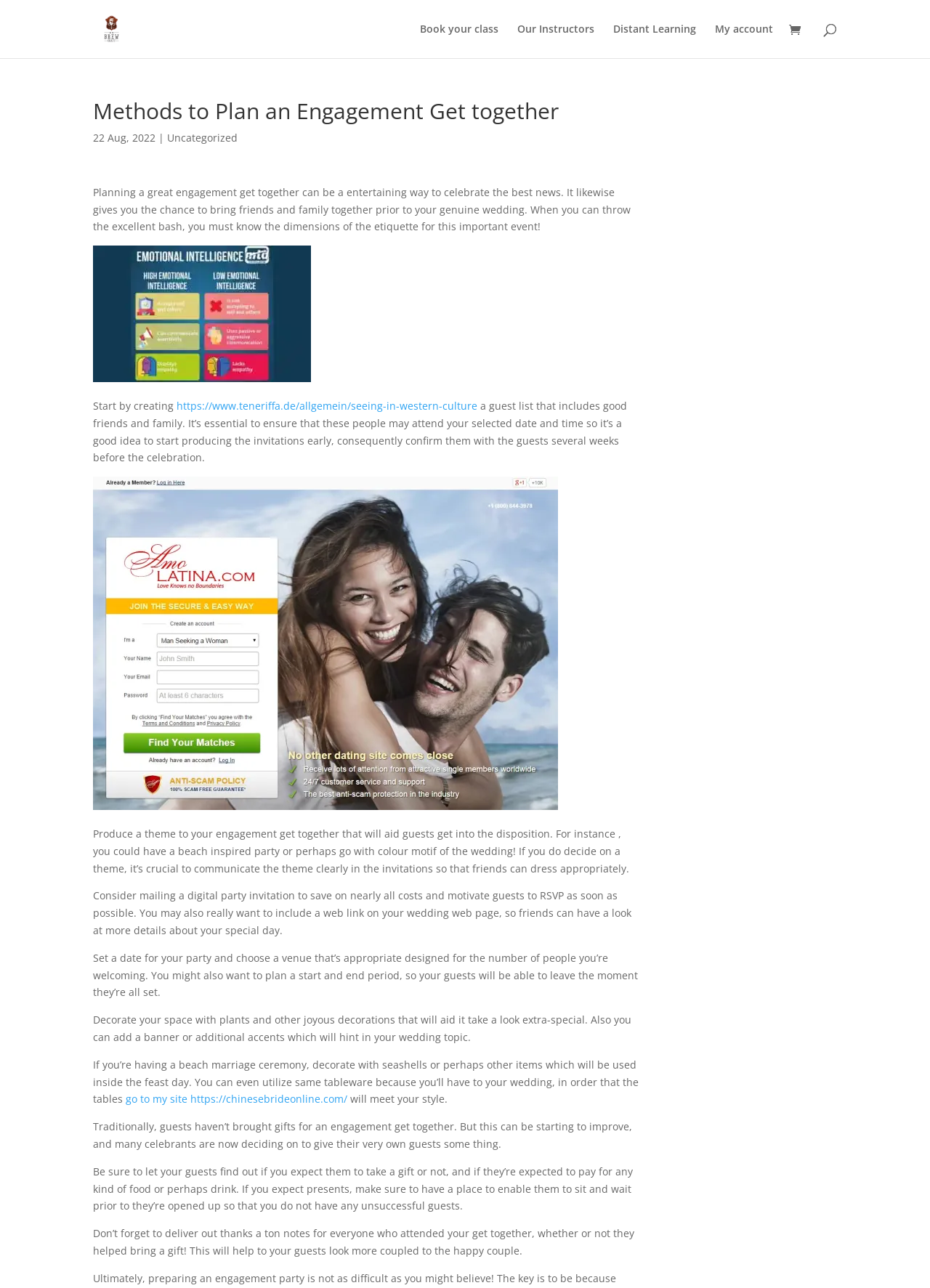Determine the bounding box coordinates for the HTML element described here: "parent_node: Book your class".

[0.848, 0.017, 0.869, 0.03]